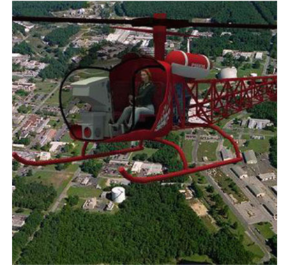Provide a brief response using a word or short phrase to this question:
What is visible through the cockpit's glass panels?

Interior